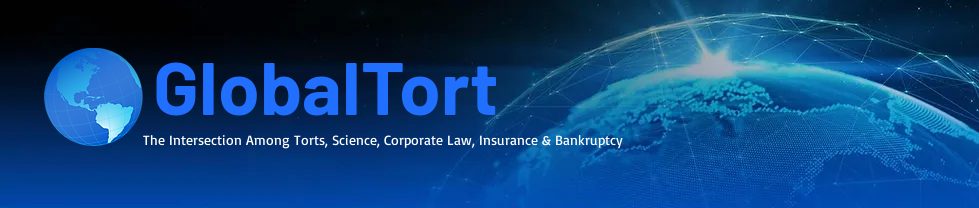What is the font style of the title 'GlobalTort'?
Based on the screenshot, provide your answer in one word or phrase.

Bold